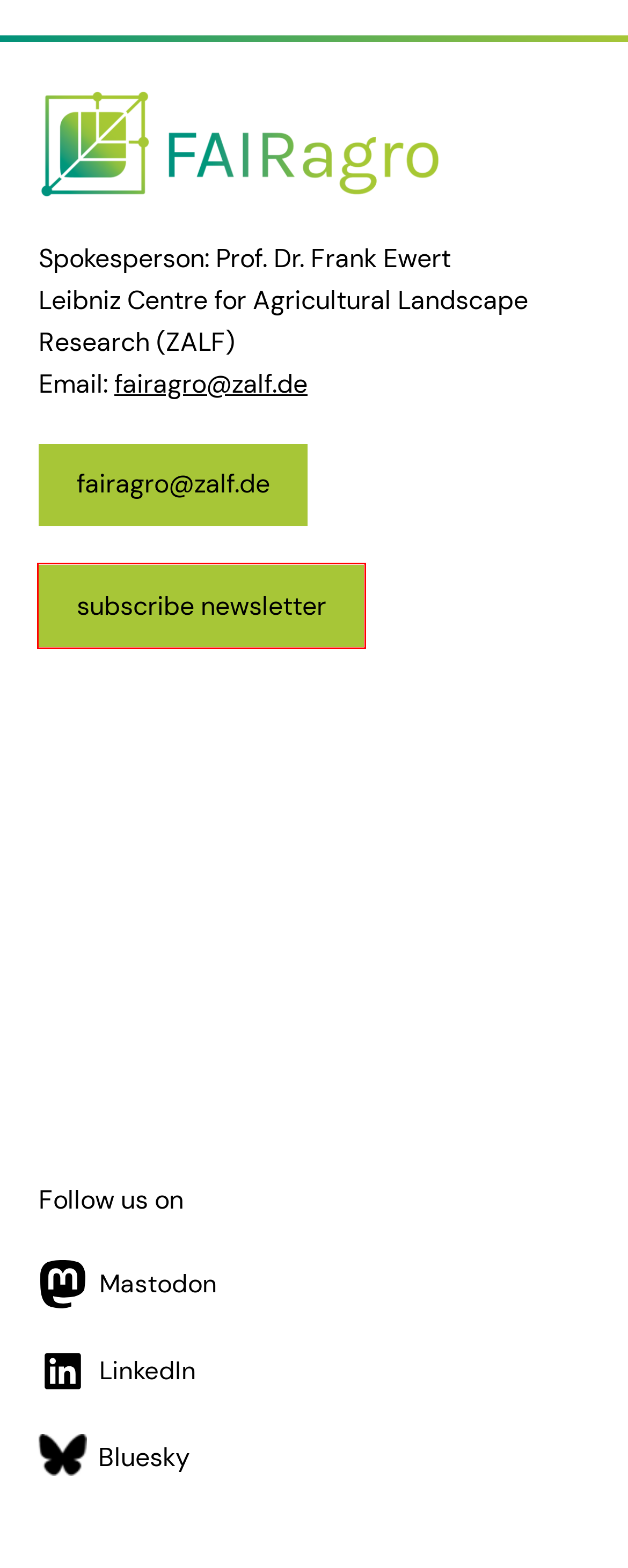You have a screenshot of a webpage with an element surrounded by a red bounding box. Choose the webpage description that best describes the new page after clicking the element inside the red bounding box. Here are the candidates:
A. Privacy Policy – FAIRagro
B. FAIRagro war bei der 63. Deutschen Pflanzen­schutz­tagung – FAIRagro
C. News – FAIRagro
D. Legal notice – FAIRagro
E. FAIRagro (@FAIRagro@nfdi.social) - Nationale Forschungsdateninfrastruktur (NFDI)
F. FAIRagro
G. @fairagro.bsky.social on Bluesky
H. fairagro-announce - FAIRagro Newsletter - subscribe

H